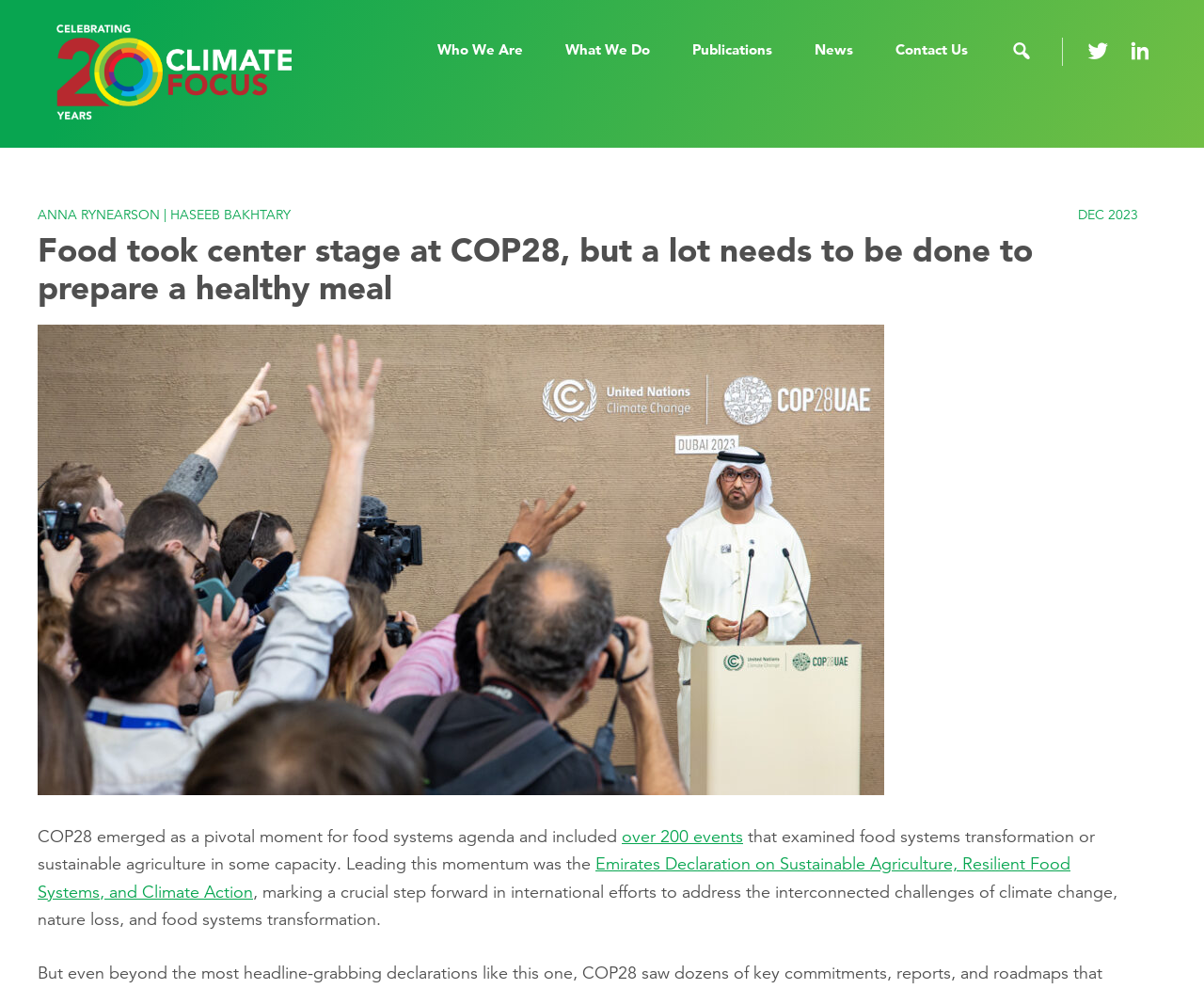Determine the bounding box coordinates of the region to click in order to accomplish the following instruction: "go to Climate Focus homepage". Provide the coordinates as four float numbers between 0 and 1, specifically [left, top, right, bottom].

[0.047, 0.024, 0.242, 0.126]